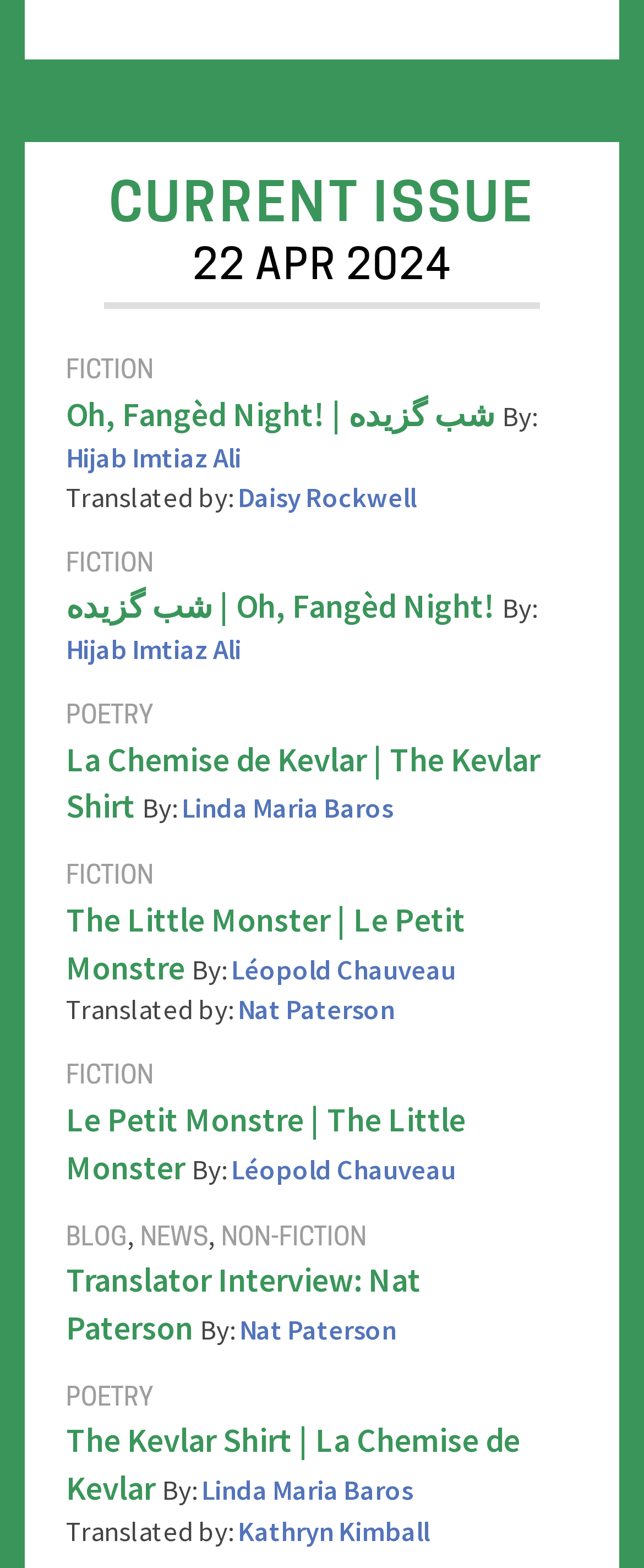Carefully examine the image and provide an in-depth answer to the question: Who translated 'Oh, Fangèd Night!'

I found the link 'Oh, Fangèd Night!' and looked for the 'Translated by:' text nearby, which led me to the link 'Daisy Rockwell'.